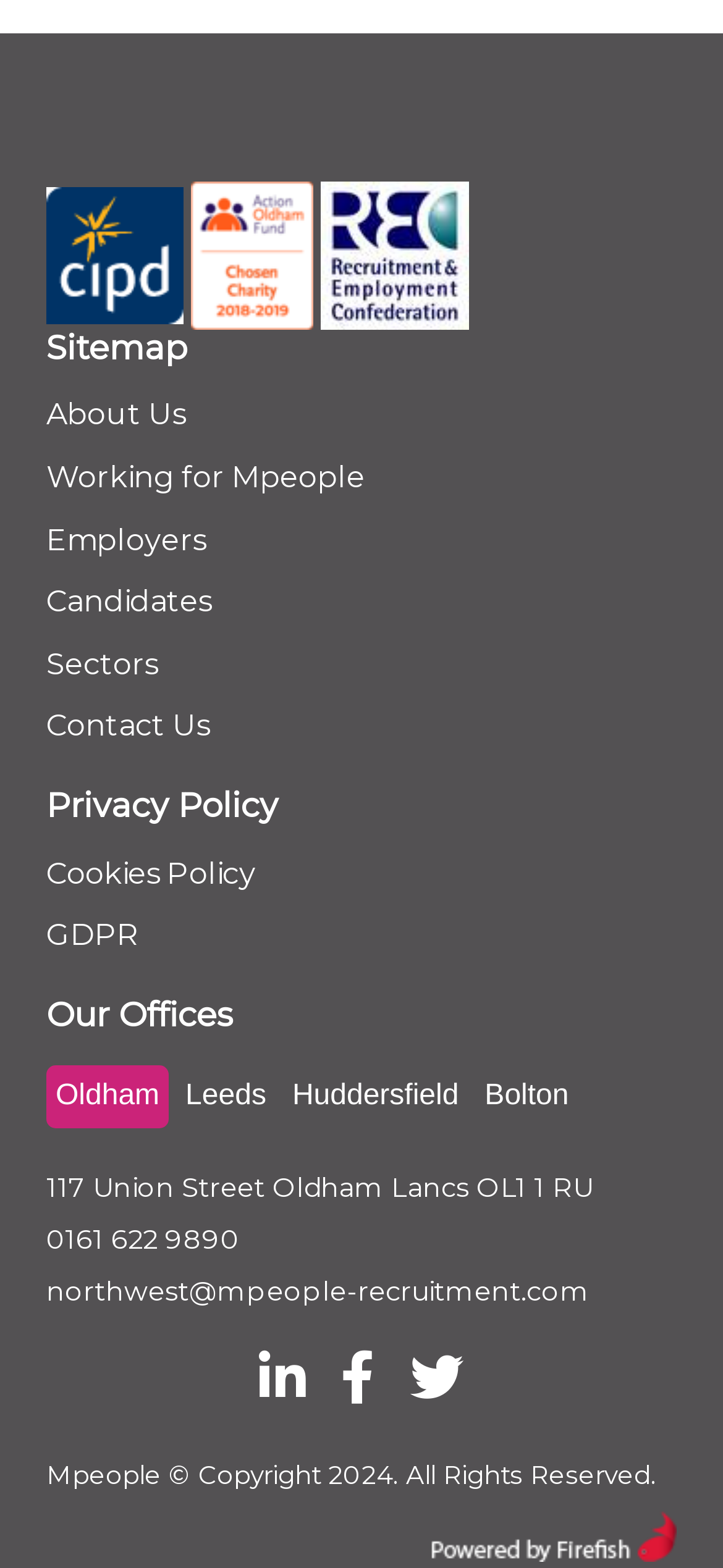Please pinpoint the bounding box coordinates for the region I should click to adhere to this instruction: "Select Oldham office".

[0.064, 0.68, 0.233, 0.72]